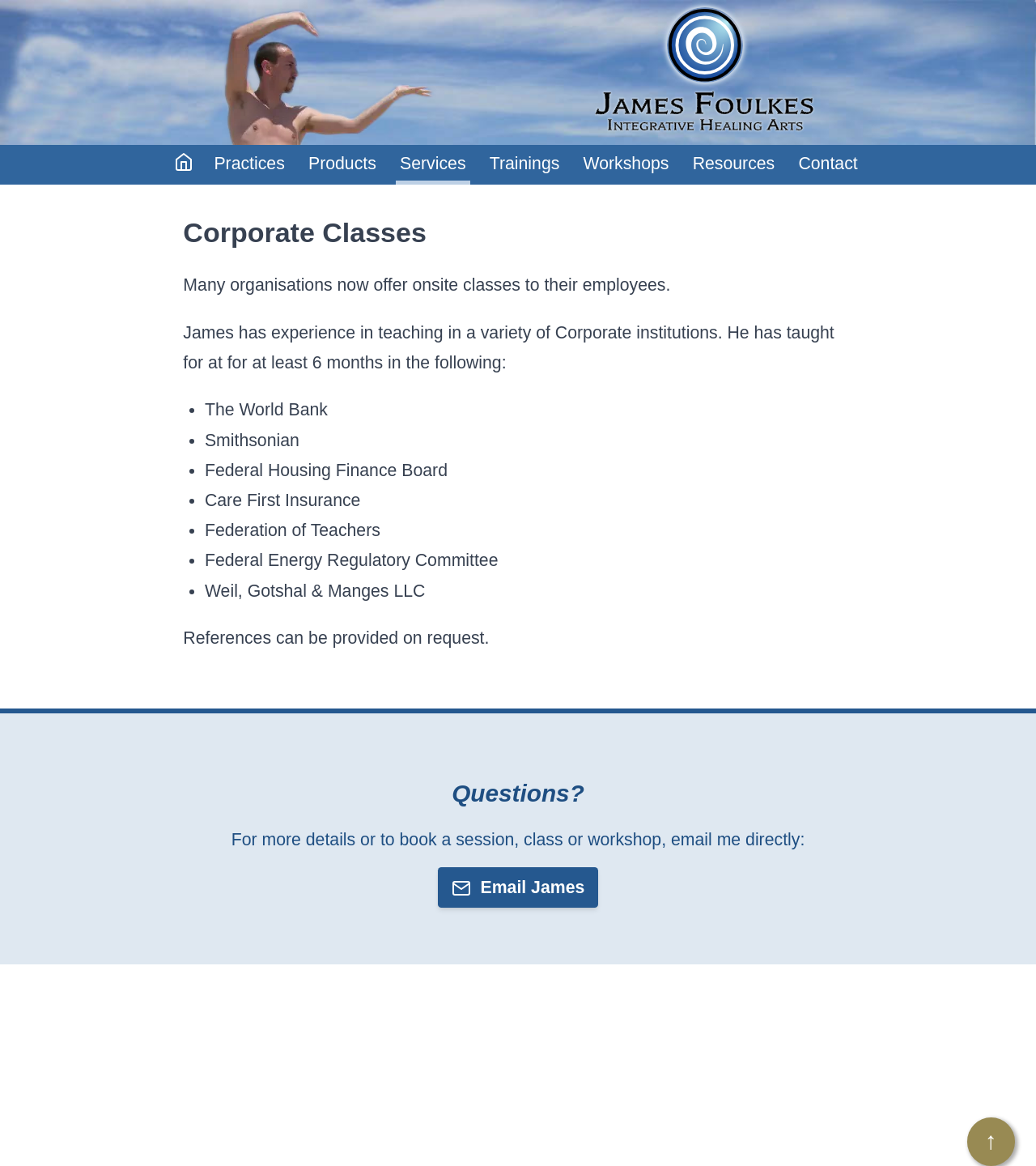Reply to the question below using a single word or brief phrase:
What is the format of the list of corporate institutions where James has taught?

Bullet points